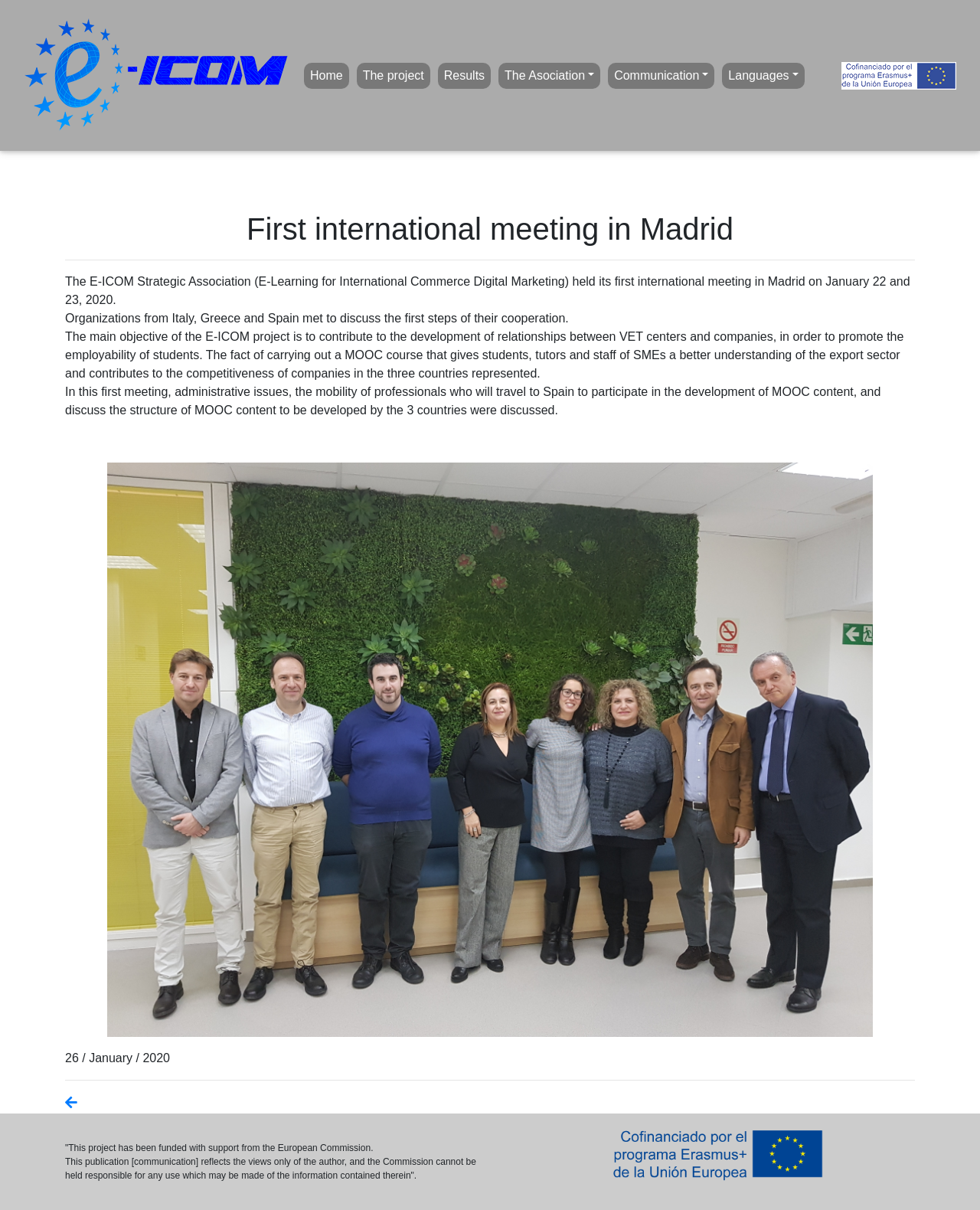Given the element description The project, predict the bounding box coordinates for the UI element in the webpage screenshot. The format should be (top-left x, top-left y, bottom-right x, bottom-right y), and the values should be between 0 and 1.

[0.364, 0.054, 0.439, 0.076]